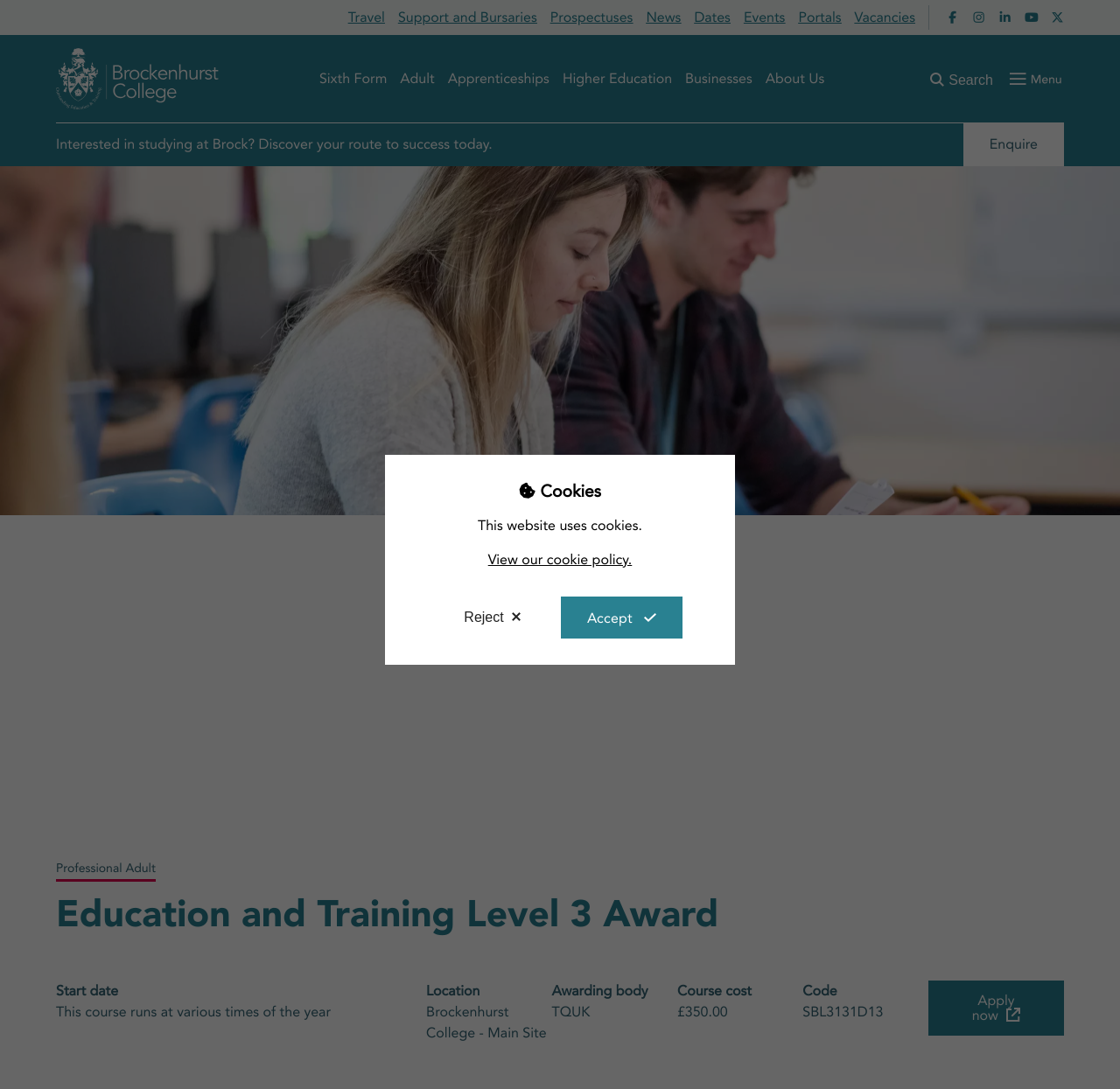What is the awarding body of the 'Education and Training Level 3 Award' course?
Please answer the question as detailed as possible based on the image.

I found the answer by looking at the section that describes the course details, where it says 'Awarding body: TQUK'.